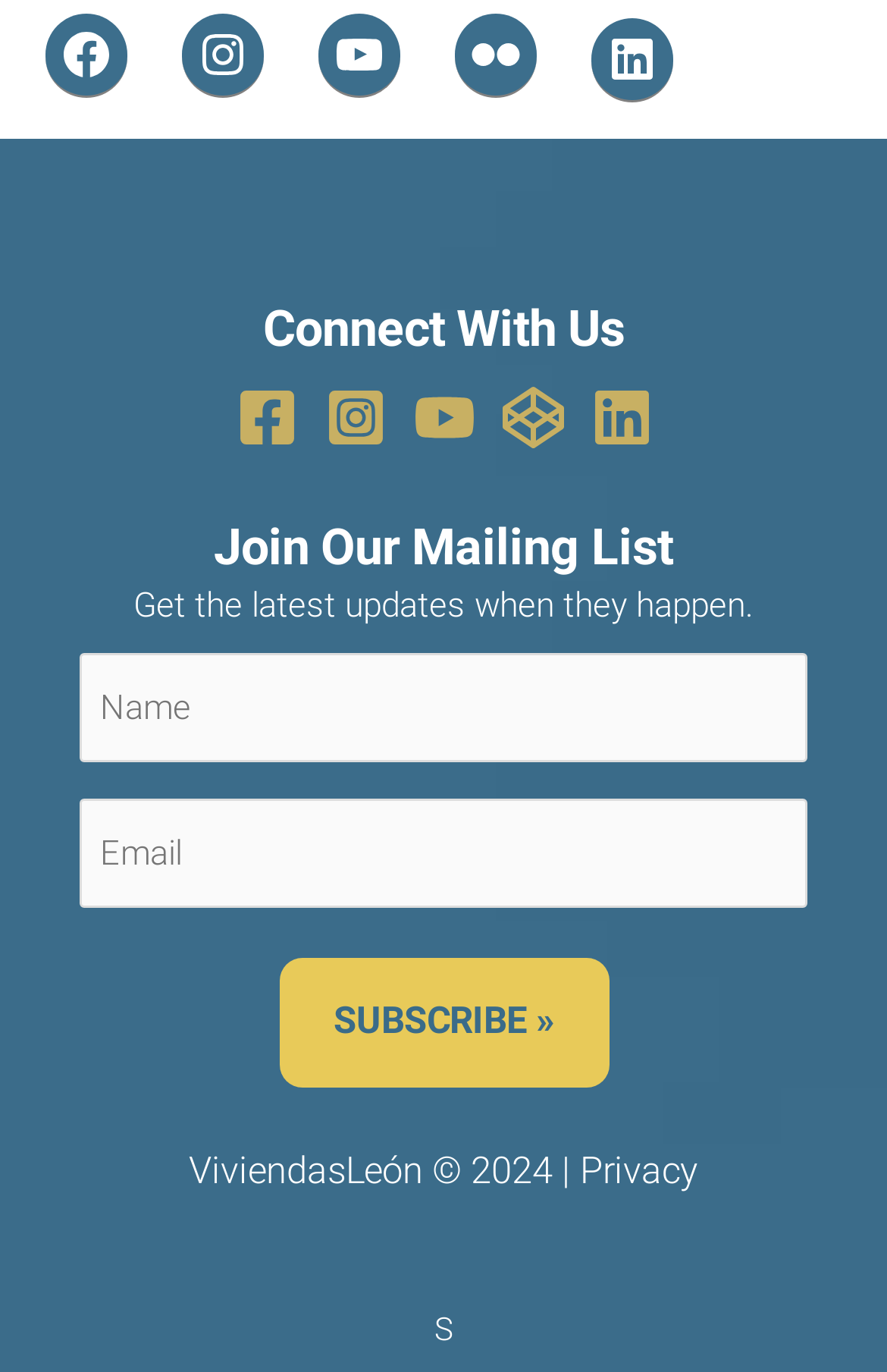What social media platforms are listed?
Please describe in detail the information shown in the image to answer the question.

I found the social media platforms listed by looking at the links at the top of the page, which include Facebook, Instagram, YouTube, Flickr, and LinkedIn. These links are also repeated with corresponding images in the footer section.